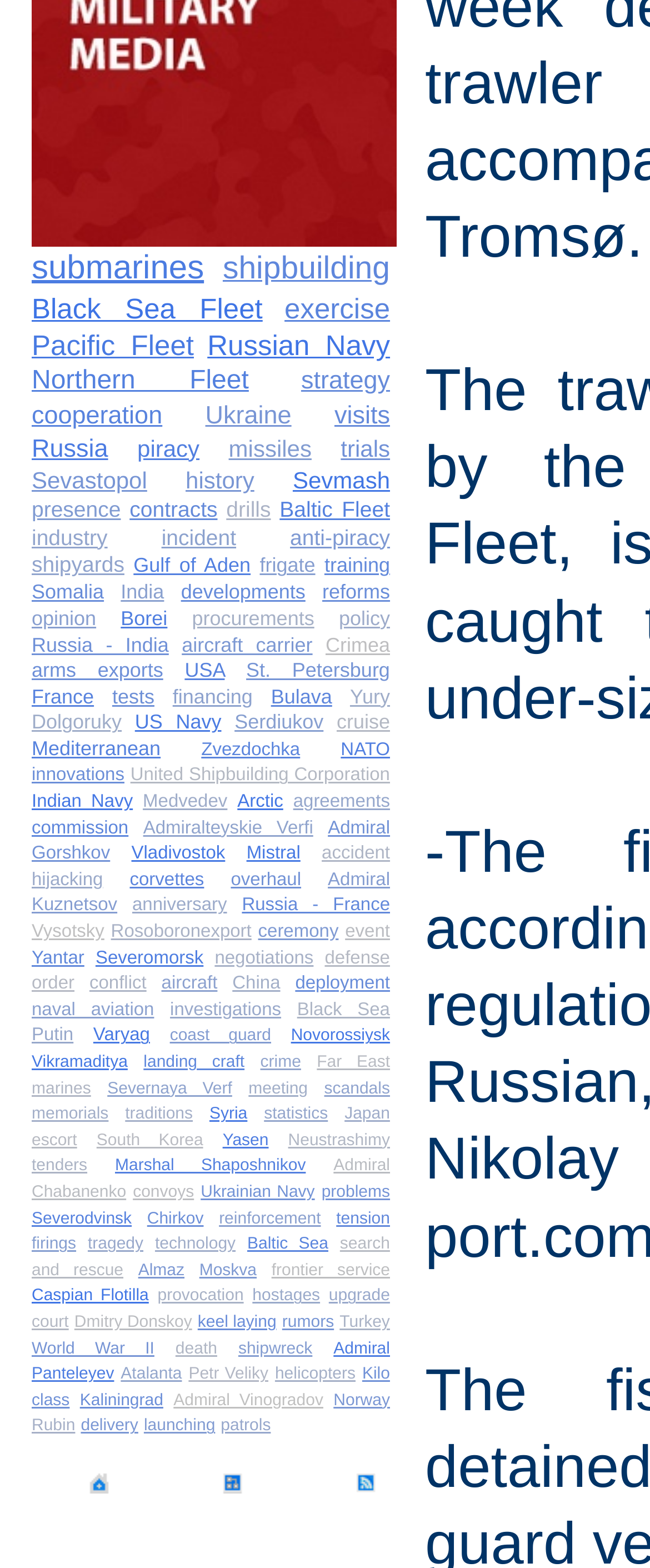What is the purpose of the 'Sevmash' link?
Based on the image, answer the question with as much detail as possible.

The 'Sevmash' link is likely related to shipbuilding, as 'Sevmash' is a Russian shipyard and the link is surrounded by other links related to shipbuilding, such as 'shipyards' and 'submarines'.